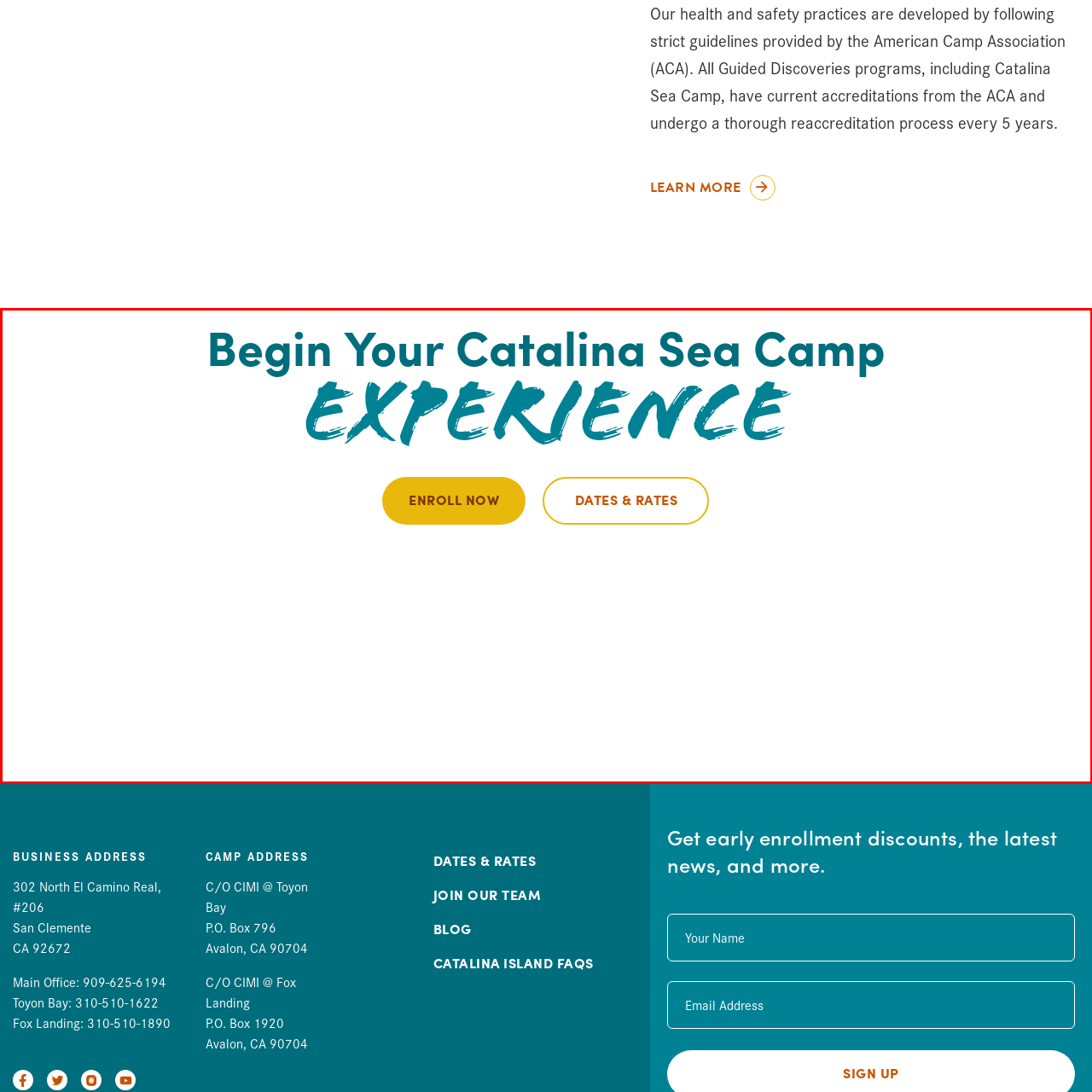Observe the highlighted image and answer the following: What is the shape of the 'ENROLL NOW' button?

rounded